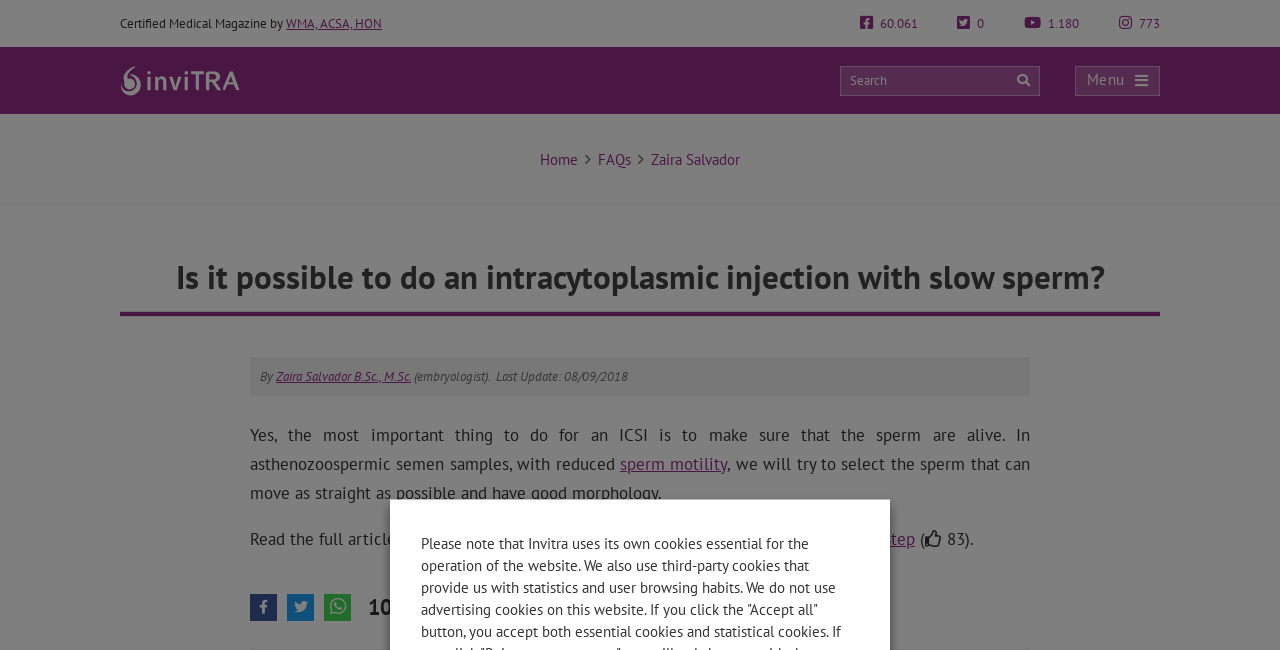What is the topic of the article?
Please answer the question with a detailed and comprehensive explanation.

The topic of the article can be inferred by looking at the main heading, which asks 'Is it possible to do an intracytoplasmic injection with slow sperm?' This suggests that the article is about the possibility of doing ICSI with slow sperm.